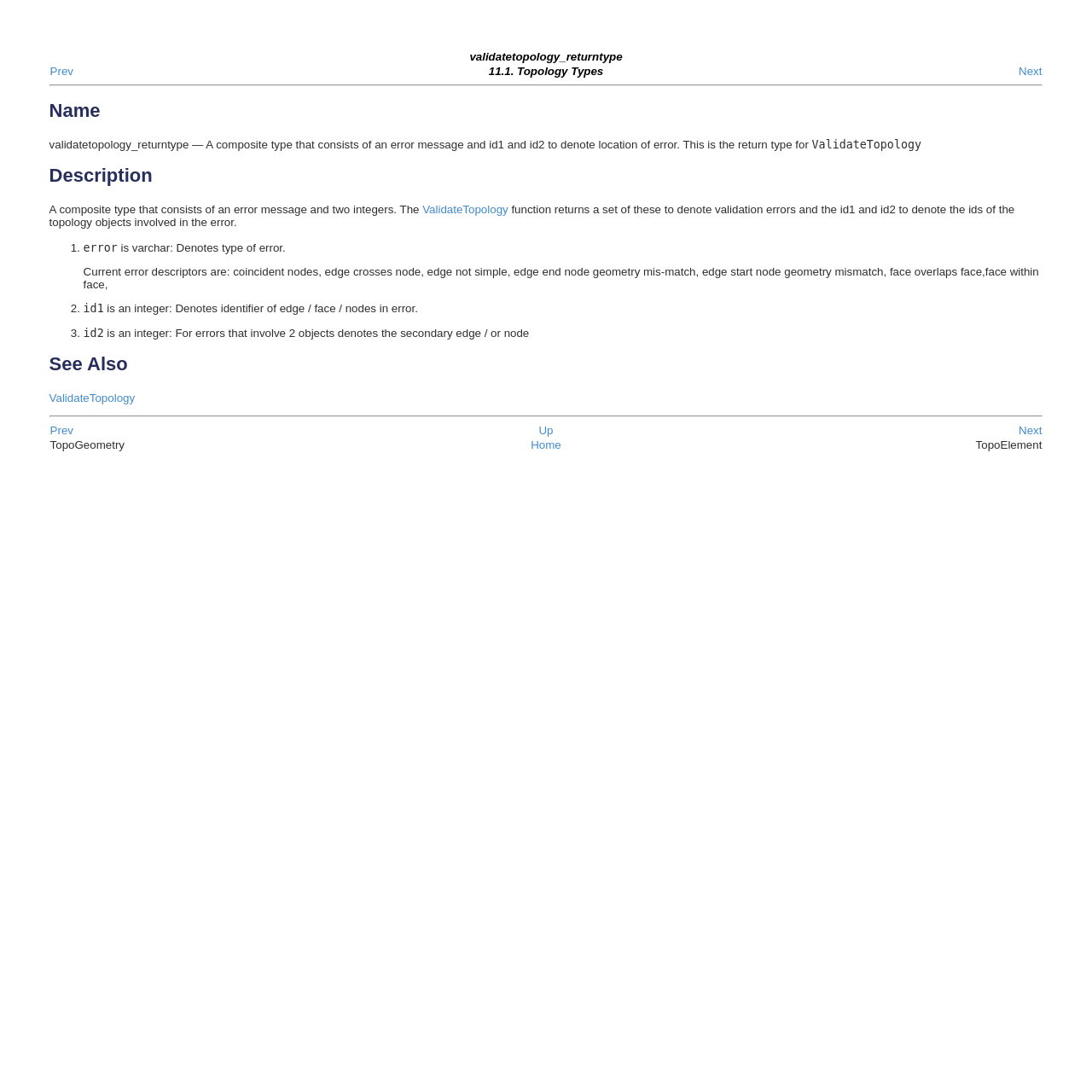Please determine the bounding box coordinates for the element that should be clicked to follow these instructions: "click Prev".

[0.045, 0.058, 0.227, 0.072]